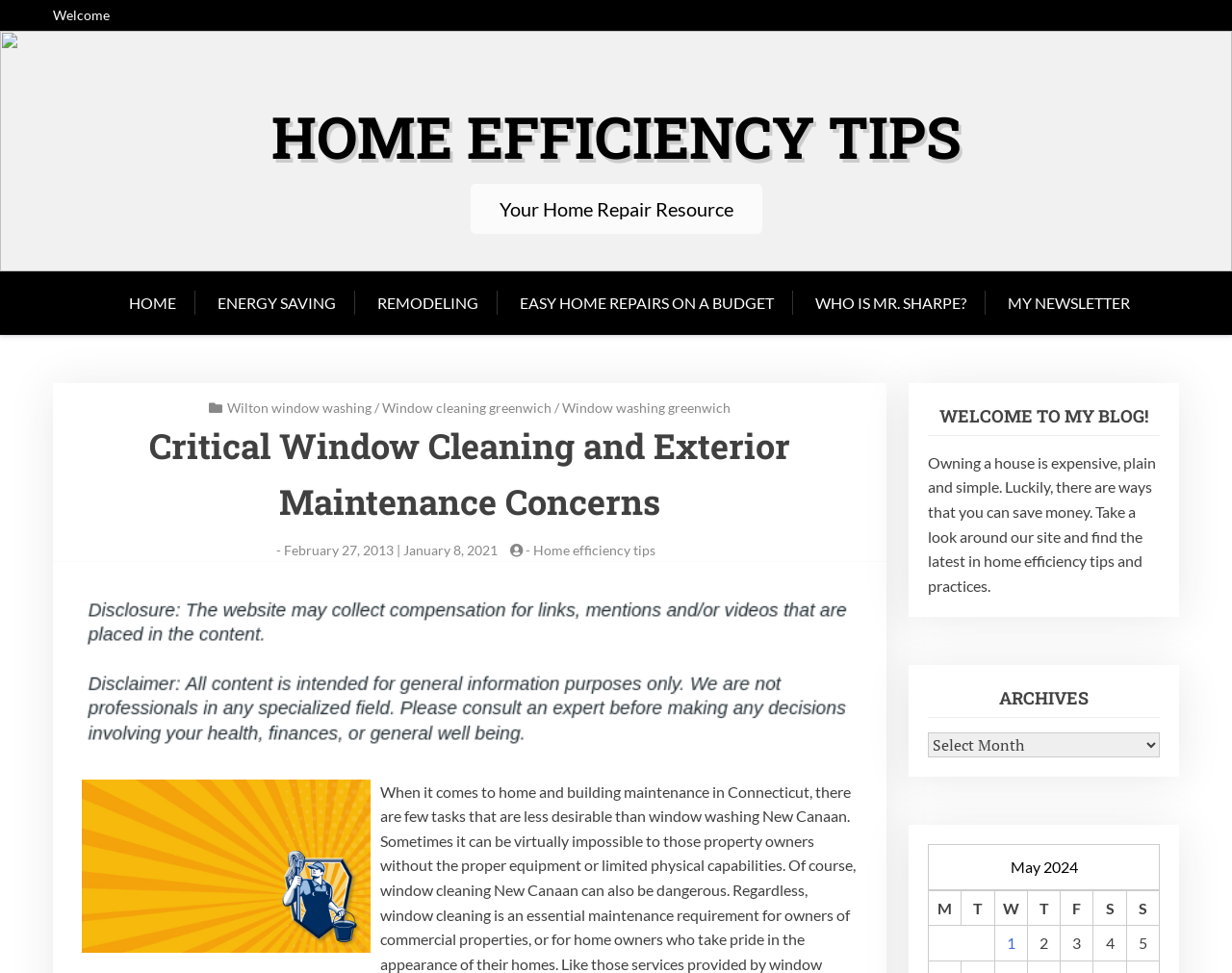Locate the bounding box of the UI element defined by this description: "Wilton window washing". The coordinates should be given as four float numbers between 0 and 1, formatted as [left, top, right, bottom].

[0.184, 0.41, 0.301, 0.427]